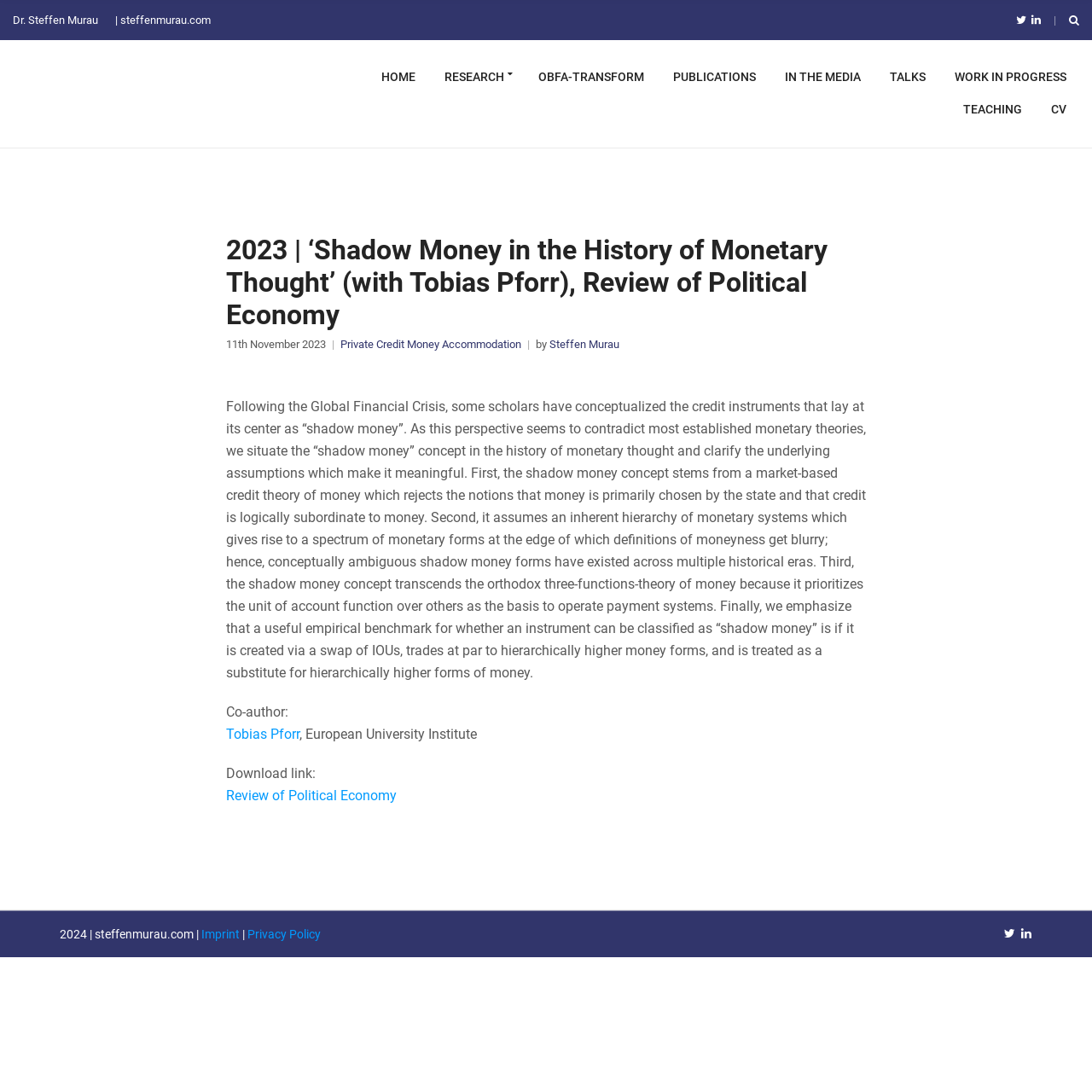Bounding box coordinates should be in the format (top-left x, top-left y, bottom-right x, bottom-right y) and all values should be floating point numbers between 0 and 1. Determine the bounding box coordinate for the UI element described as: In the Media

[0.719, 0.056, 0.788, 0.086]